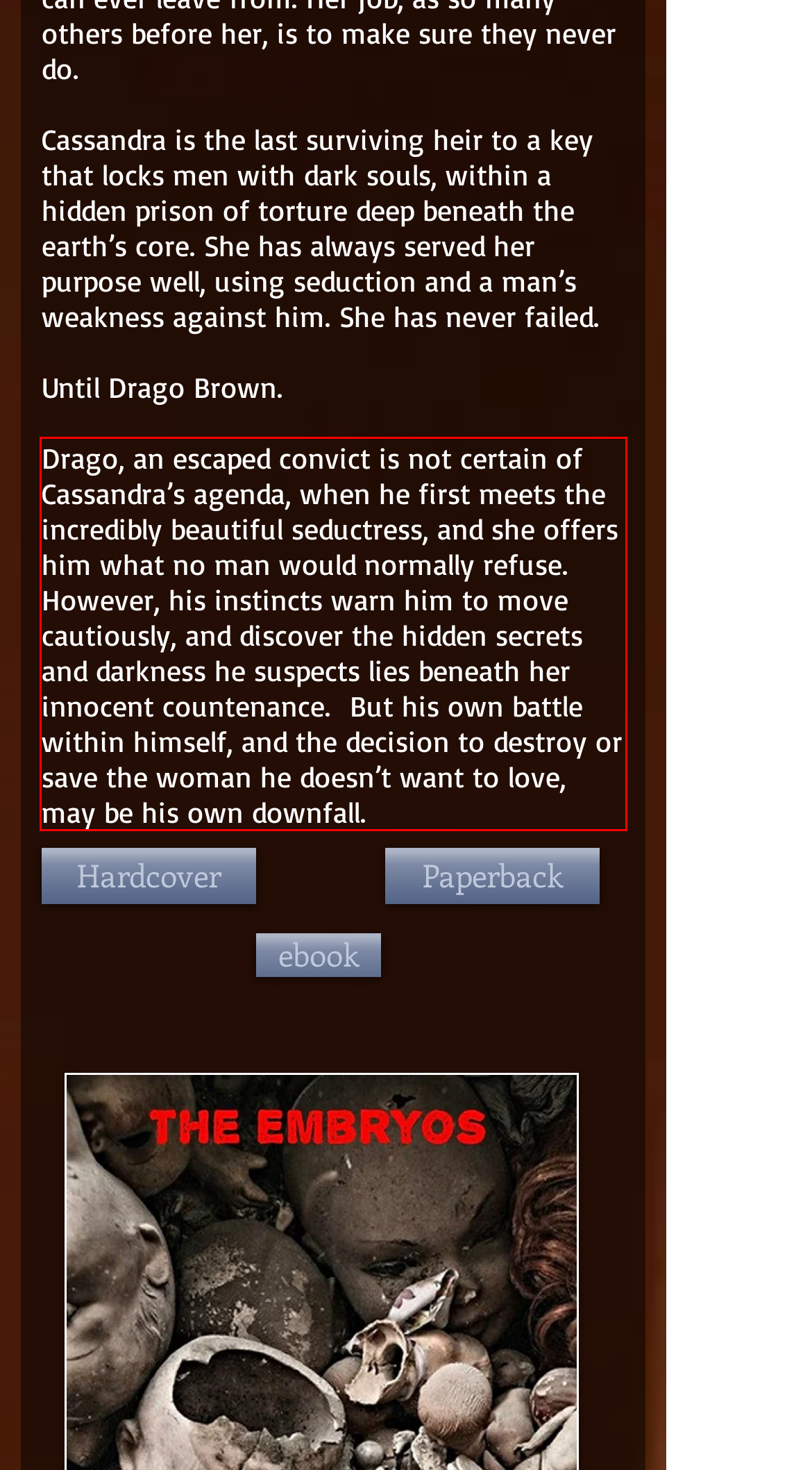From the provided screenshot, extract the text content that is enclosed within the red bounding box.

Drago, an escaped convict is not certain of Cassandra’s agenda, when he first meets the incredibly beautiful seductress, and she offers him what no man would normally refuse. However, his instincts warn him to move cautiously, and discover the hidden secrets and darkness he suspects lies beneath her innocent countenance. But his own battle within himself, and the decision to destroy or save the woman he doesn’t want to love, may be his own downfall.